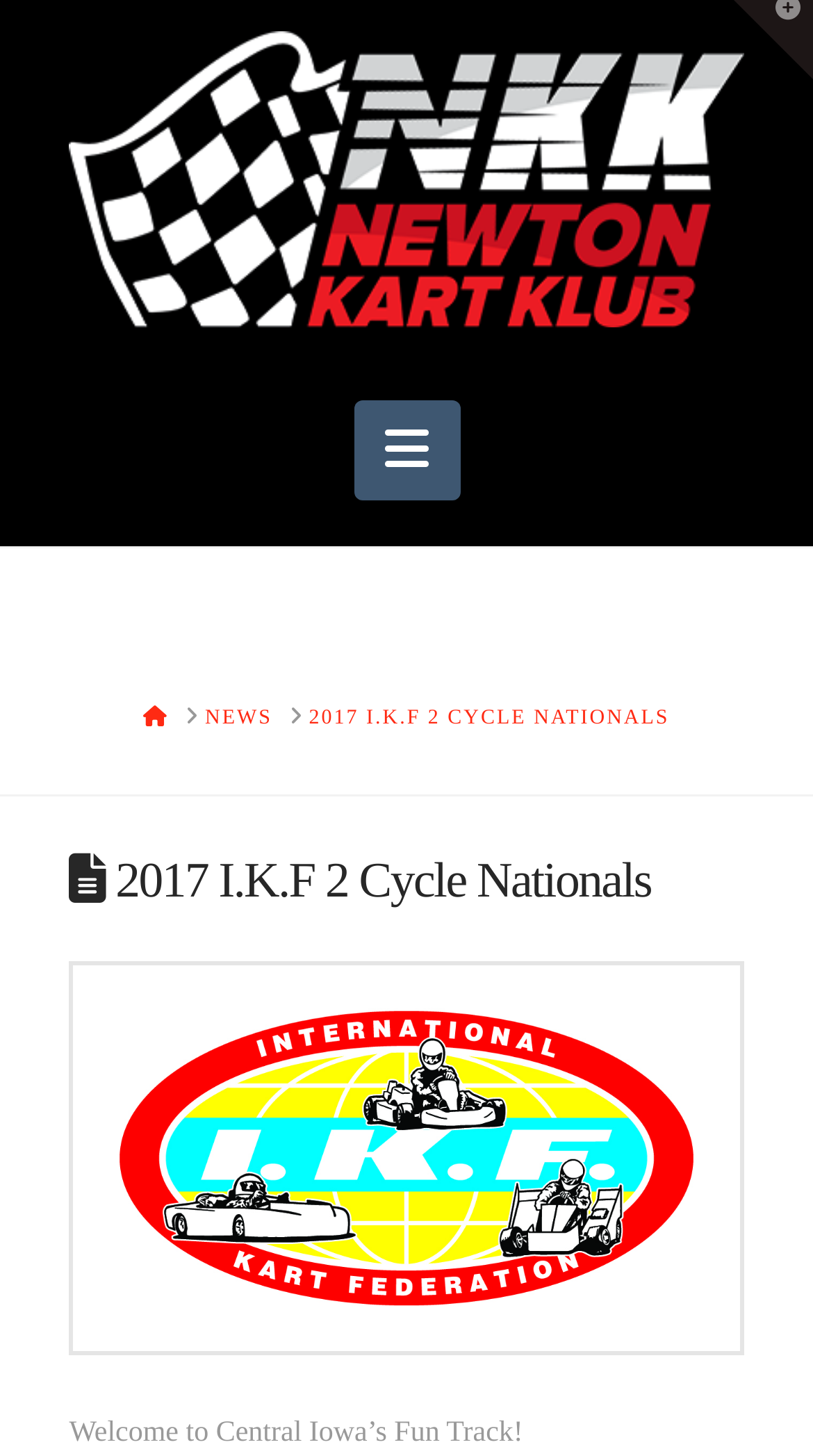What is the name of the kart klub?
Provide a detailed answer to the question, using the image to inform your response.

I found the answer by looking at the link element with the text 'Newton Kart Klub' which is located at the top of the page.